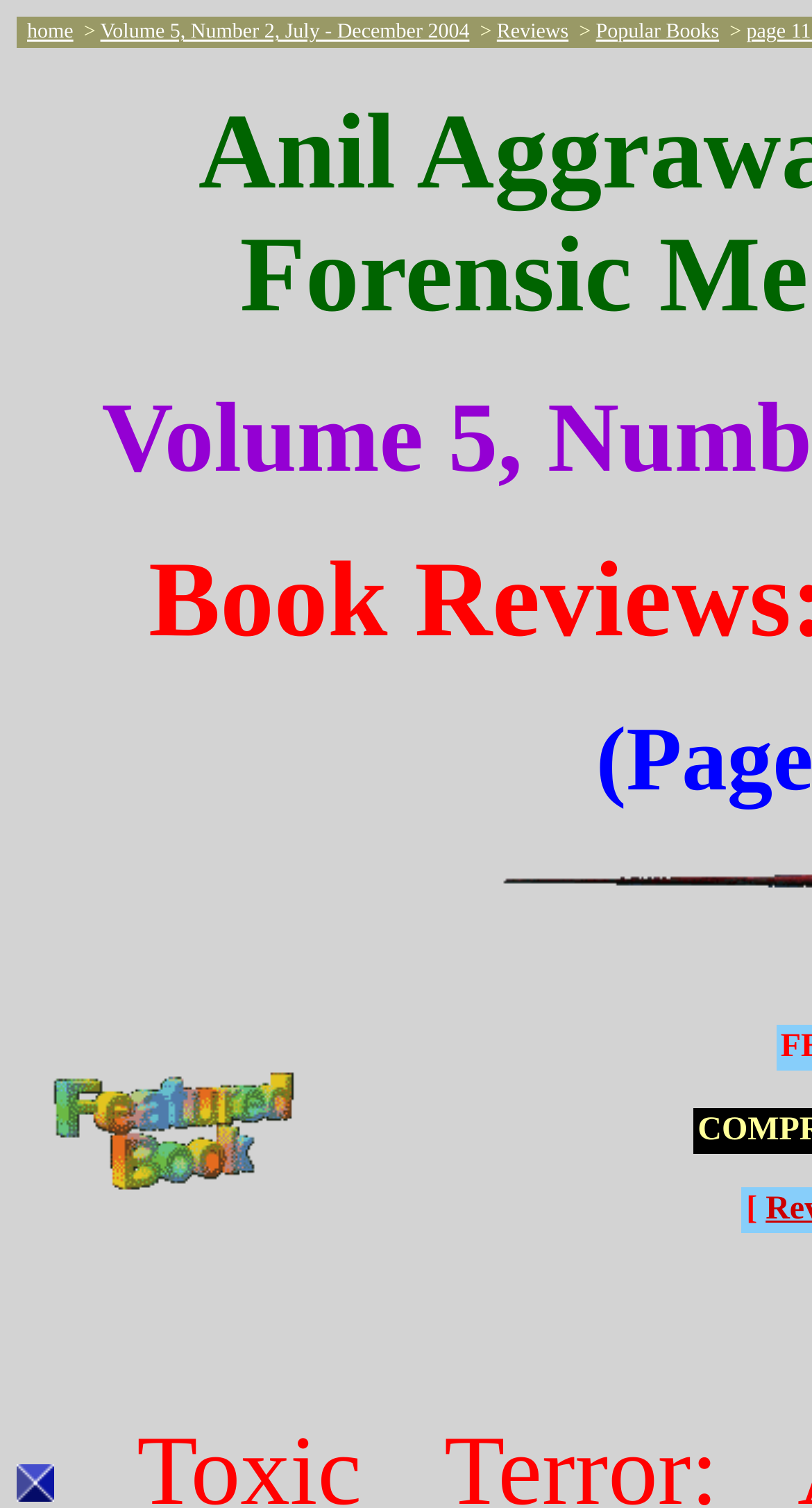What is the content of the second cell in the table? Please answer the question using a single word or phrase based on the image.

An image